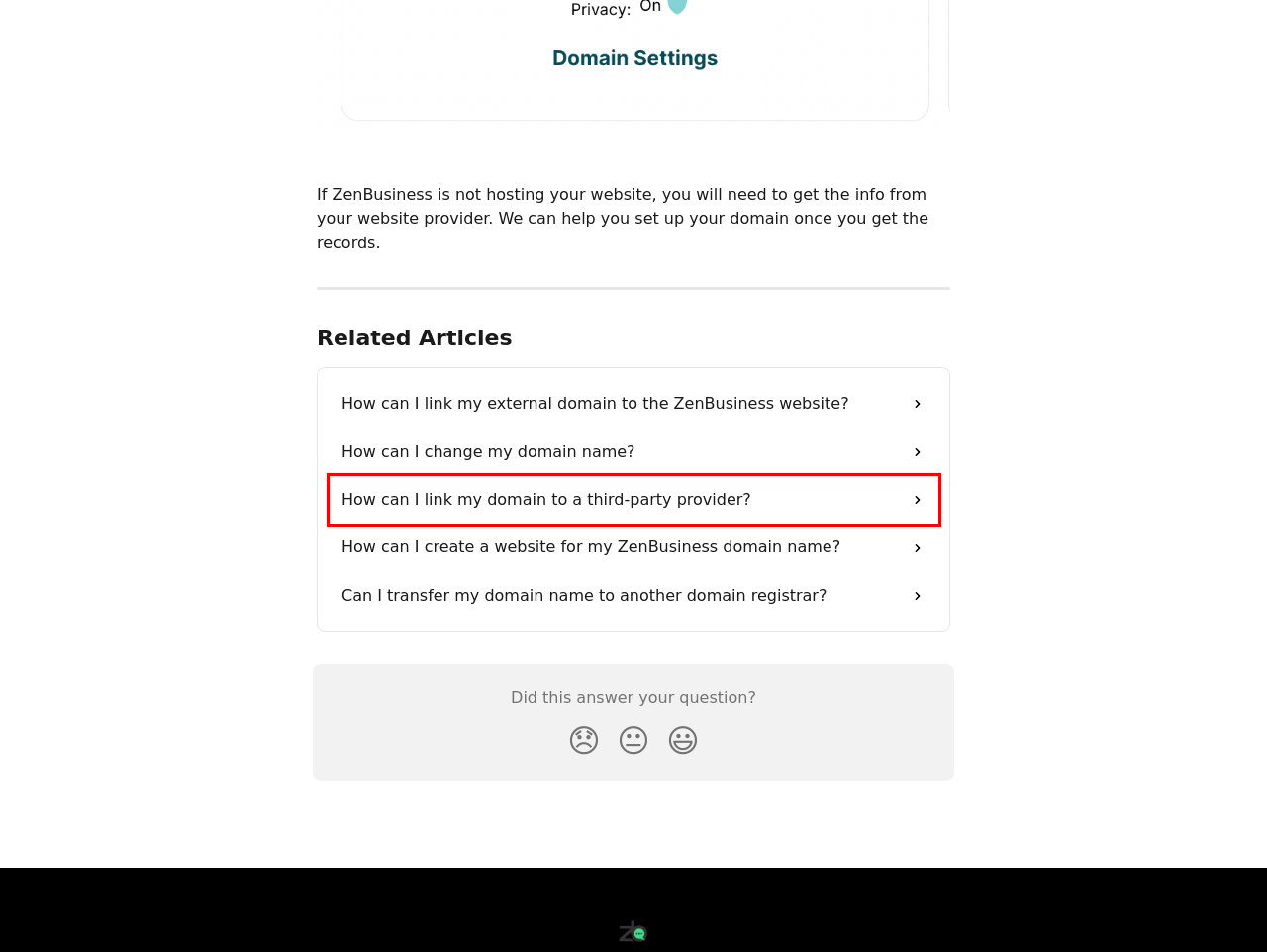Assess the screenshot of a webpage with a red bounding box and determine which webpage description most accurately matches the new page after clicking the element within the red box. Here are the options:
A. How can I change my domain name? | ZenBusiness Help Center
B. Domains | ZenBusiness Help Center
C. How can I link my domain to a third-party provider? | ZenBusiness Help Center
D. How can I link my external domain to the ZenBusiness website? | ZenBusiness Help Center
E. Start & Grow Your Business with the ZenBusiness Platform
F. Websites, Domains, and Email | ZenBusiness Help Center
G. Can I transfer my domain name to another domain registrar? | ZenBusiness Help Center
H. How can I create a website for my ZenBusiness domain name? | ZenBusiness Help Center

C